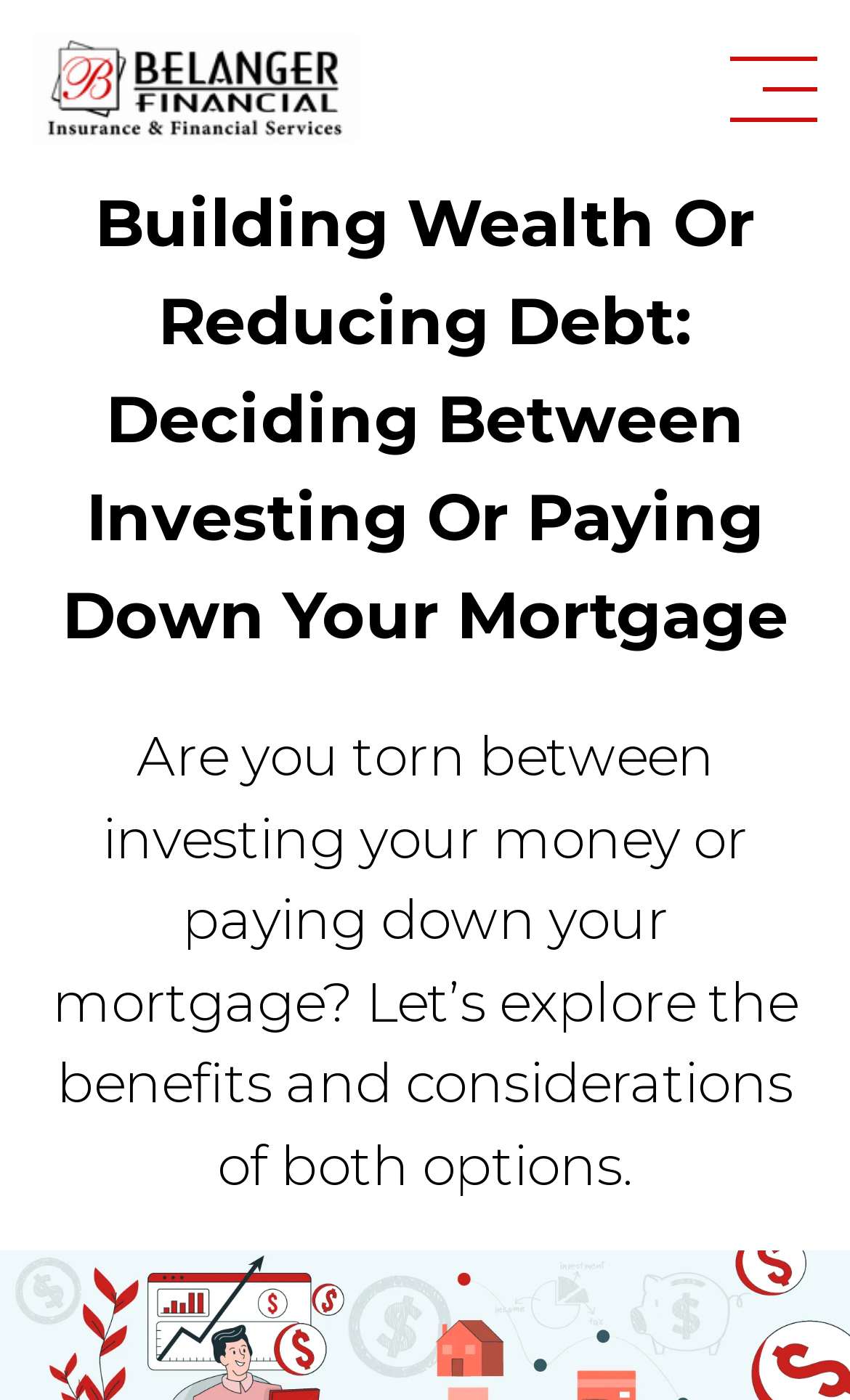How many headings are on this webpage?
Look at the image and respond with a one-word or short phrase answer.

2